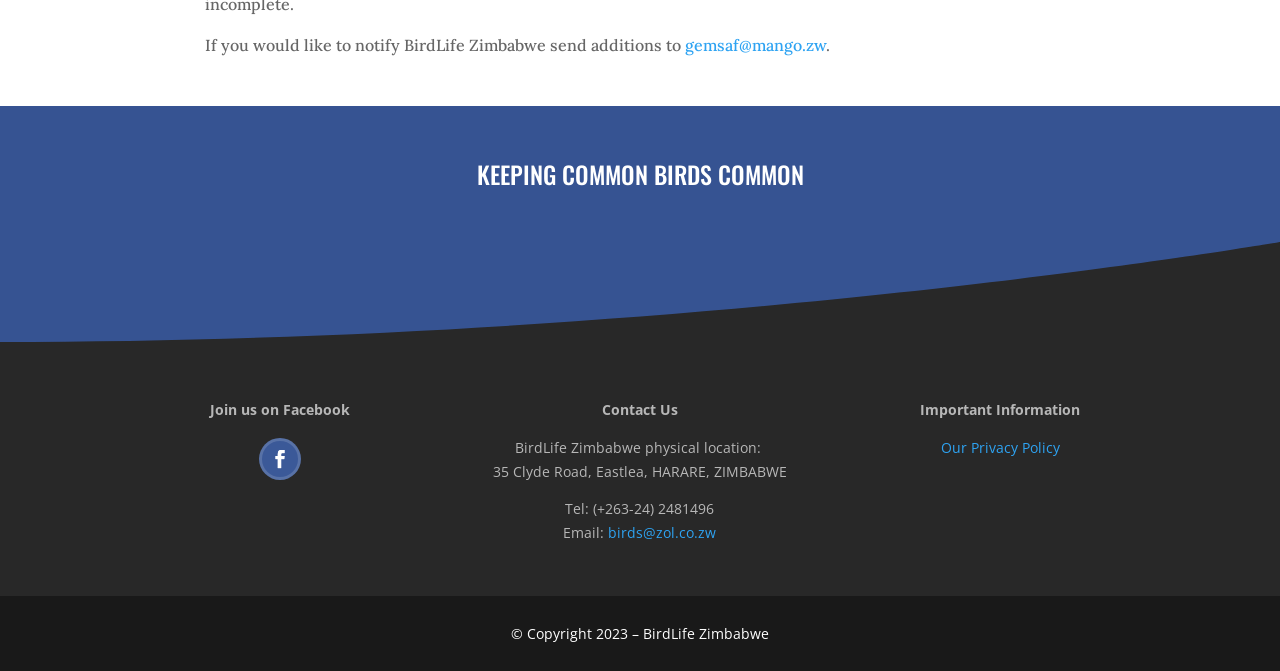What social media platform can you join to connect with BirdLife Zimbabwe?
Look at the screenshot and respond with a single word or phrase.

Facebook